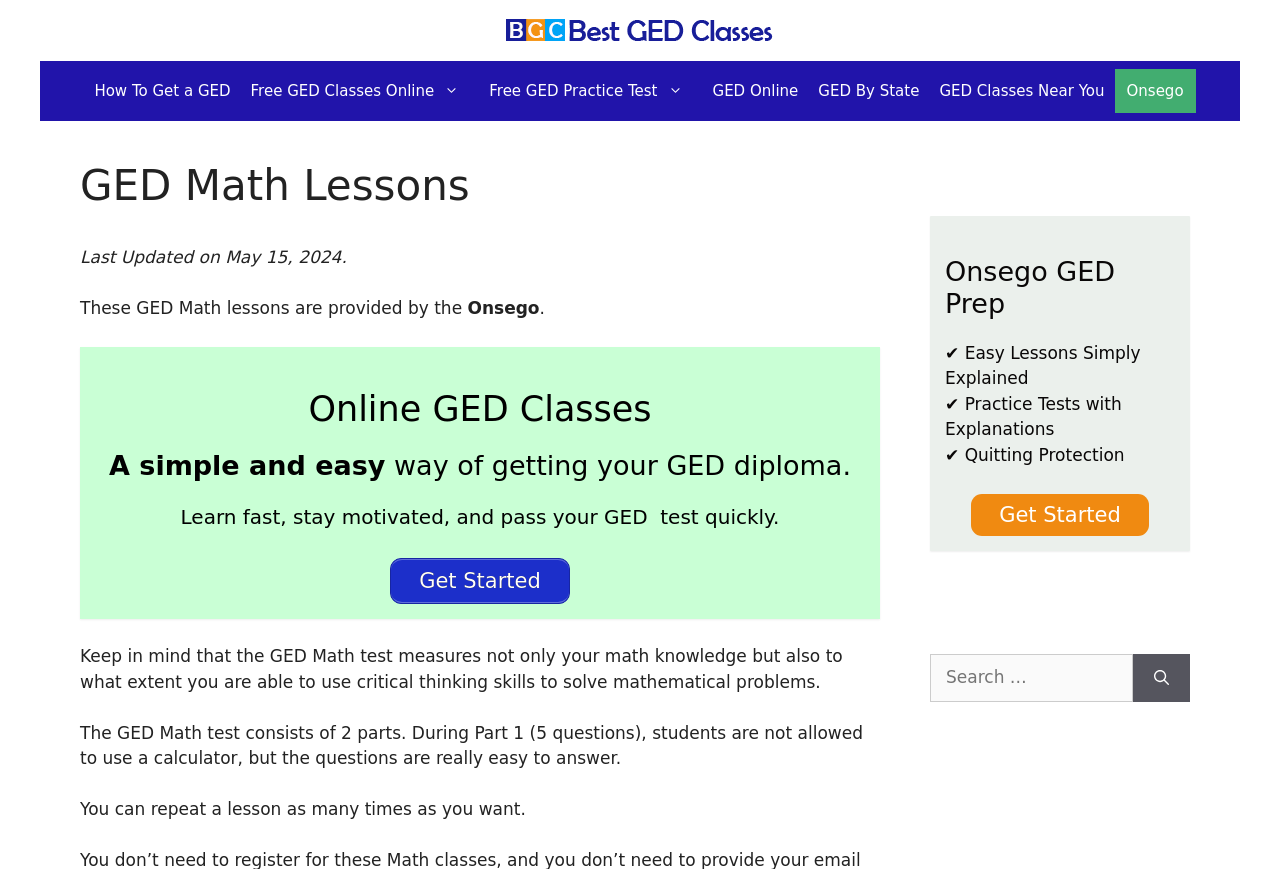Offer a thorough description of the webpage.

The webpage is about GED Math lessons, with a focus on providing online classes and resources to help users prepare for the GED Math test. At the top of the page, there is a banner with a link to "Best GED Classes" and an image with the same name. Below the banner, there is a navigation menu with links to various GED-related topics, such as "How To Get a GED", "Free GED Classes Online", and "GED Online".

The main content of the page is divided into two sections. On the left side, there is a heading "GED Math Lessons" followed by a series of paragraphs explaining the importance of critical thinking skills in the GED Math test, the structure of the test, and the benefits of repeating lessons. There are also three headings that highlight the key features of the online GED classes, including "Online GED Classes", "A simple and easy way of getting your GED diploma", and "Learn fast, stay motivated, and pass your GED test quickly".

On the right side, there is a complementary section with a heading "Onsego GED Prep" and three bullet points highlighting the benefits of the prep course, including "Easy Lessons Simply Explained", "Practice Tests with Explanations", and "Quitting Protection". There is also a "Get Started" link below the bullet points. Further down, there is a search box with a label "Search for:" and a "Search" button.

Overall, the webpage is well-organized and easy to navigate, with clear headings and concise text that explains the benefits of the online GED classes and resources.